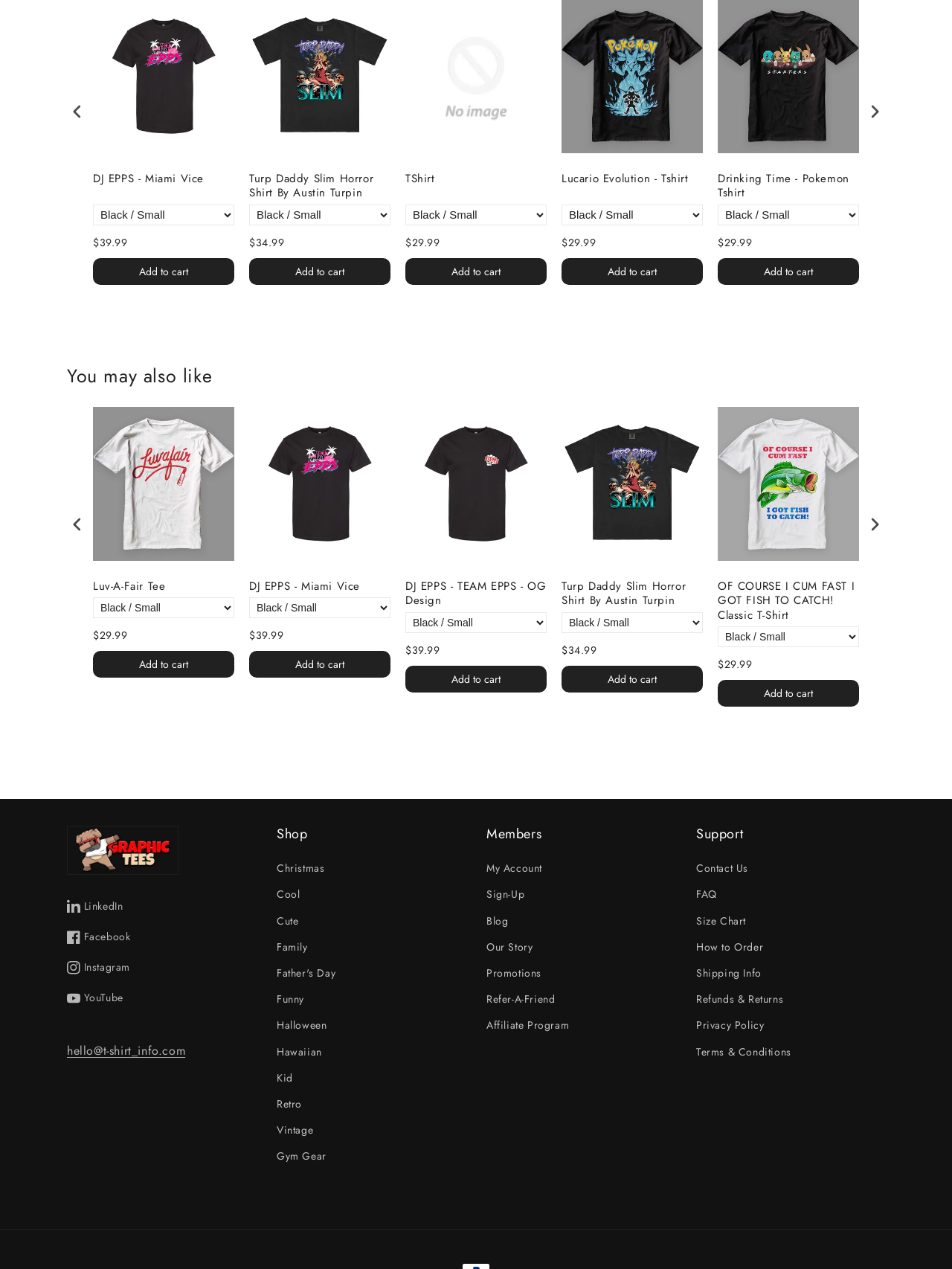Determine the bounding box coordinates of the clickable element to achieve the following action: 'View the 'You may also like' section'. Provide the coordinates as four float values between 0 and 1, formatted as [left, top, right, bottom].

[0.07, 0.286, 0.93, 0.306]